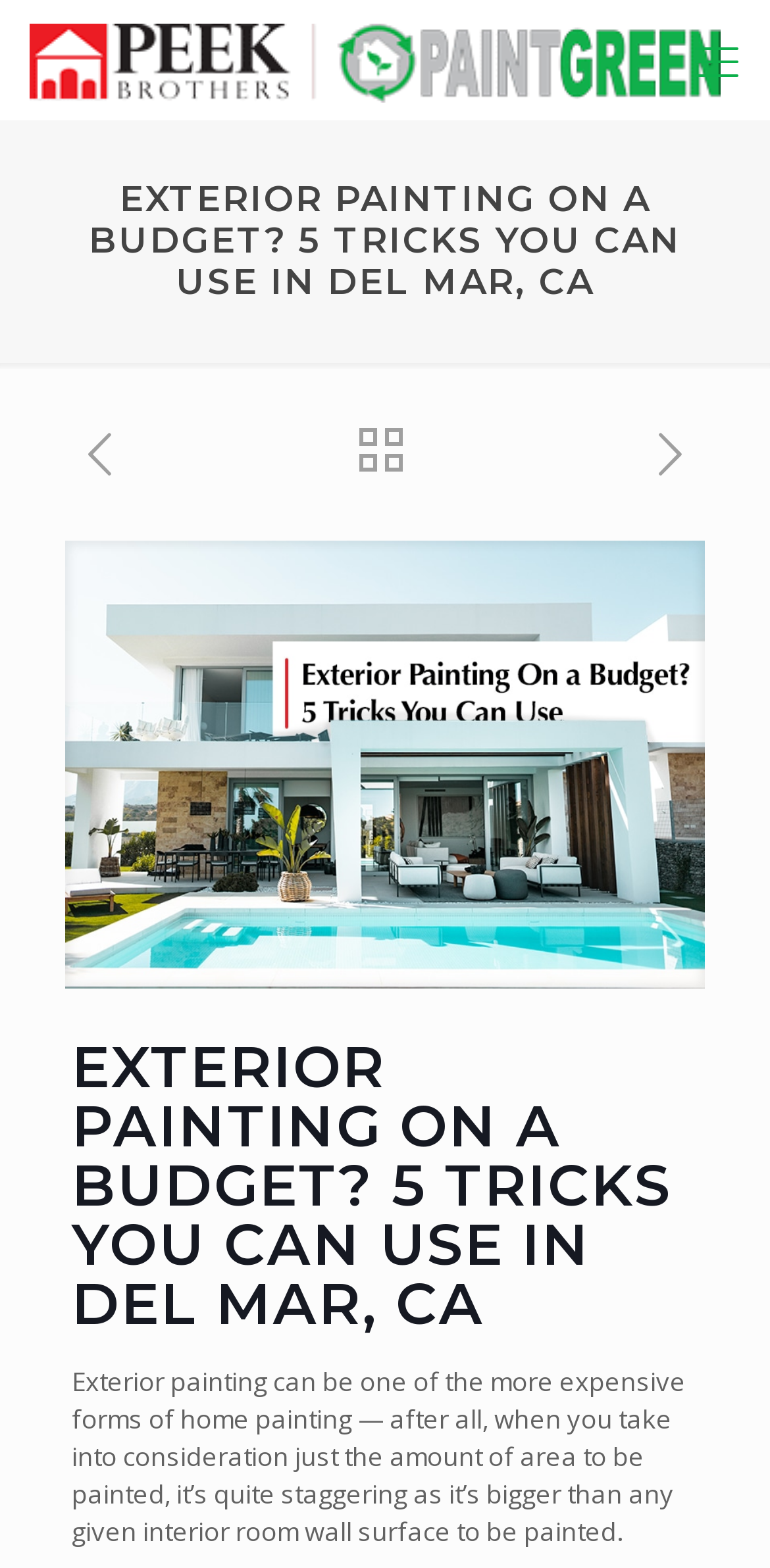What is the location mentioned in the article?
Provide a detailed and extensive answer to the question.

The heading 'EXTERIOR PAINTING ON A BUDGET? 5 TRICKS YOU CAN USE IN DEL MAR, CA' mentions the location Del Mar, CA, which suggests that the article is specific to that location.